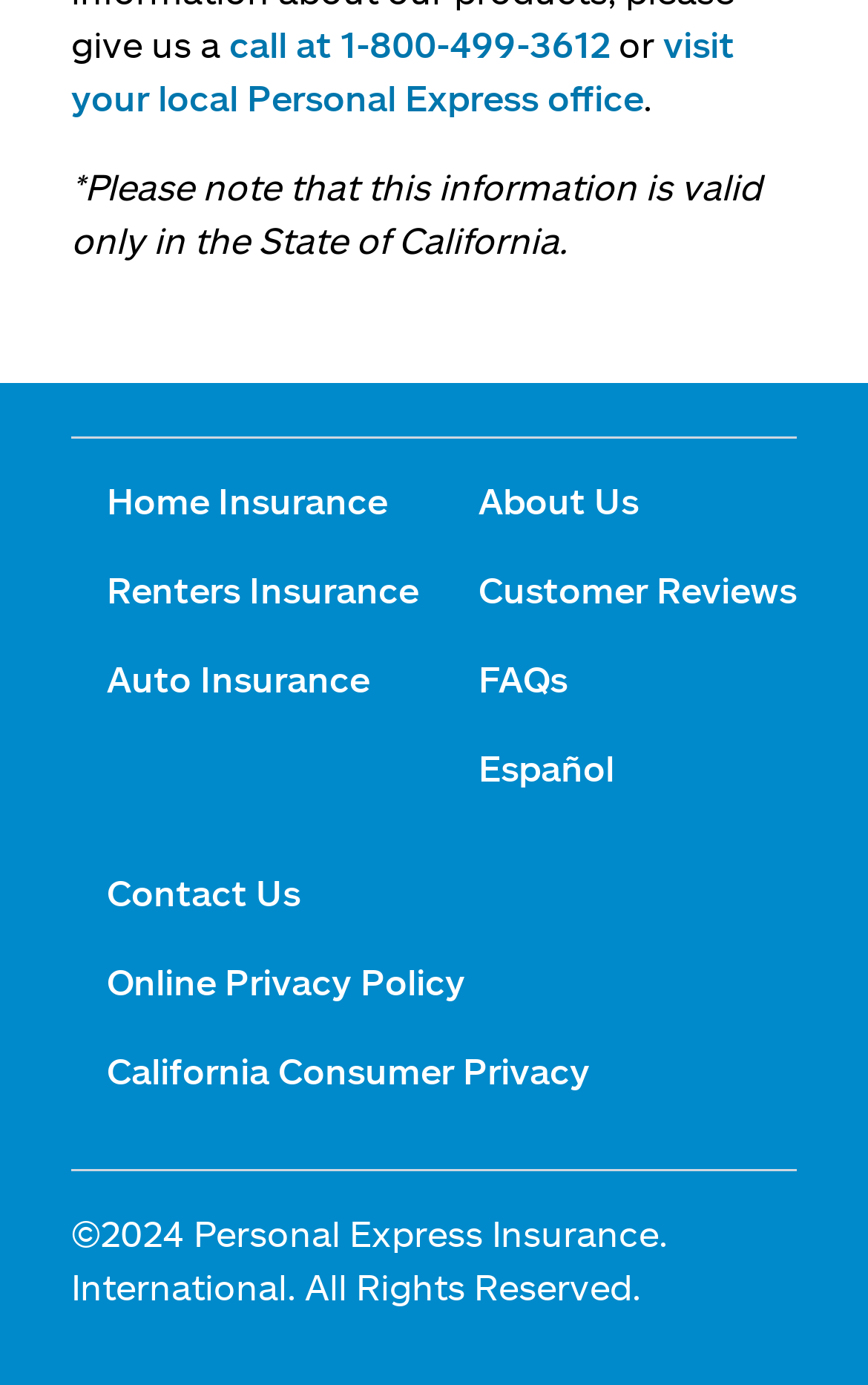Identify the bounding box coordinates of the element that should be clicked to fulfill this task: "contact us". The coordinates should be provided as four float numbers between 0 and 1, i.e., [left, top, right, bottom].

[0.123, 0.628, 0.346, 0.658]